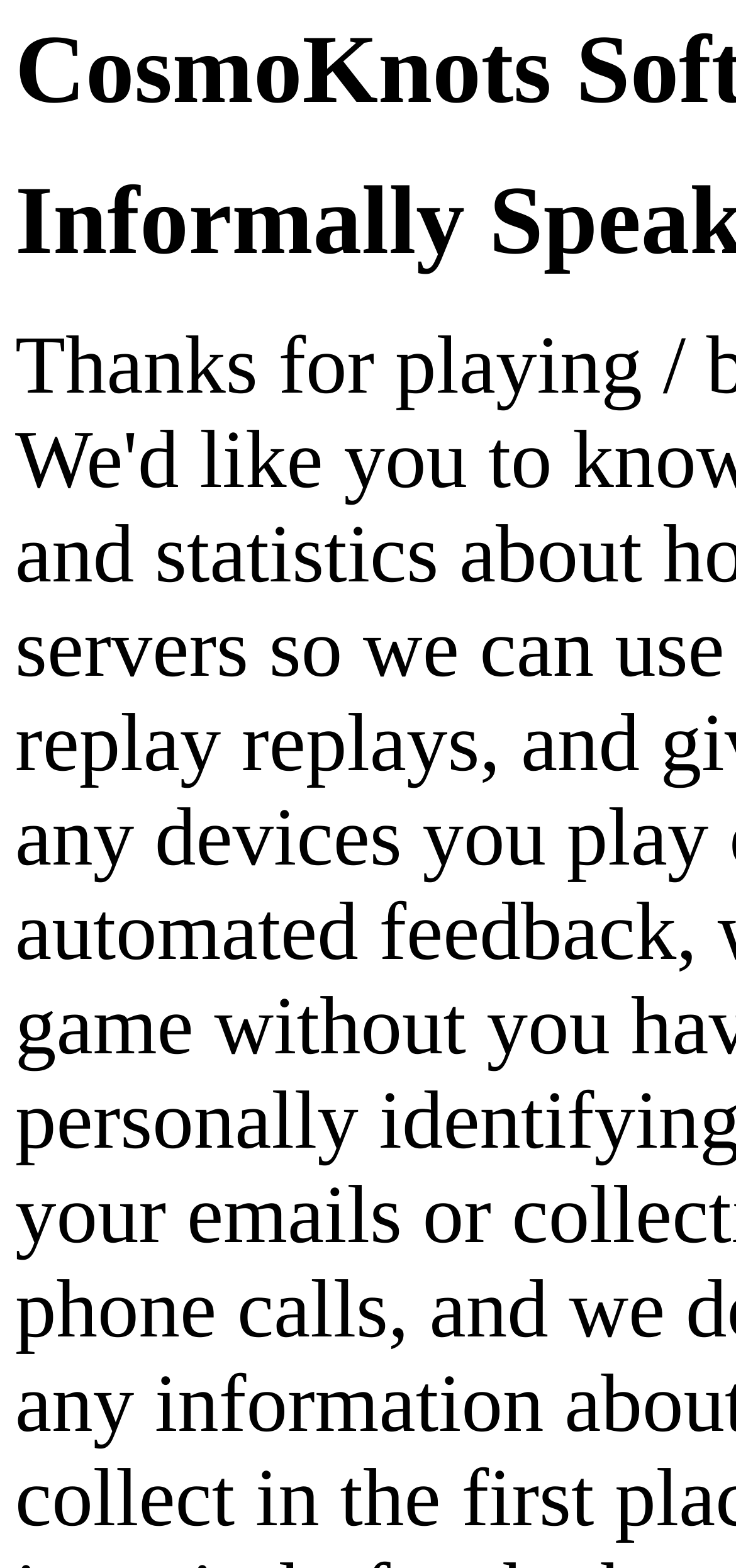Extract the text of the main heading from the webpage.

CosmoKnots Software Privacy Policy